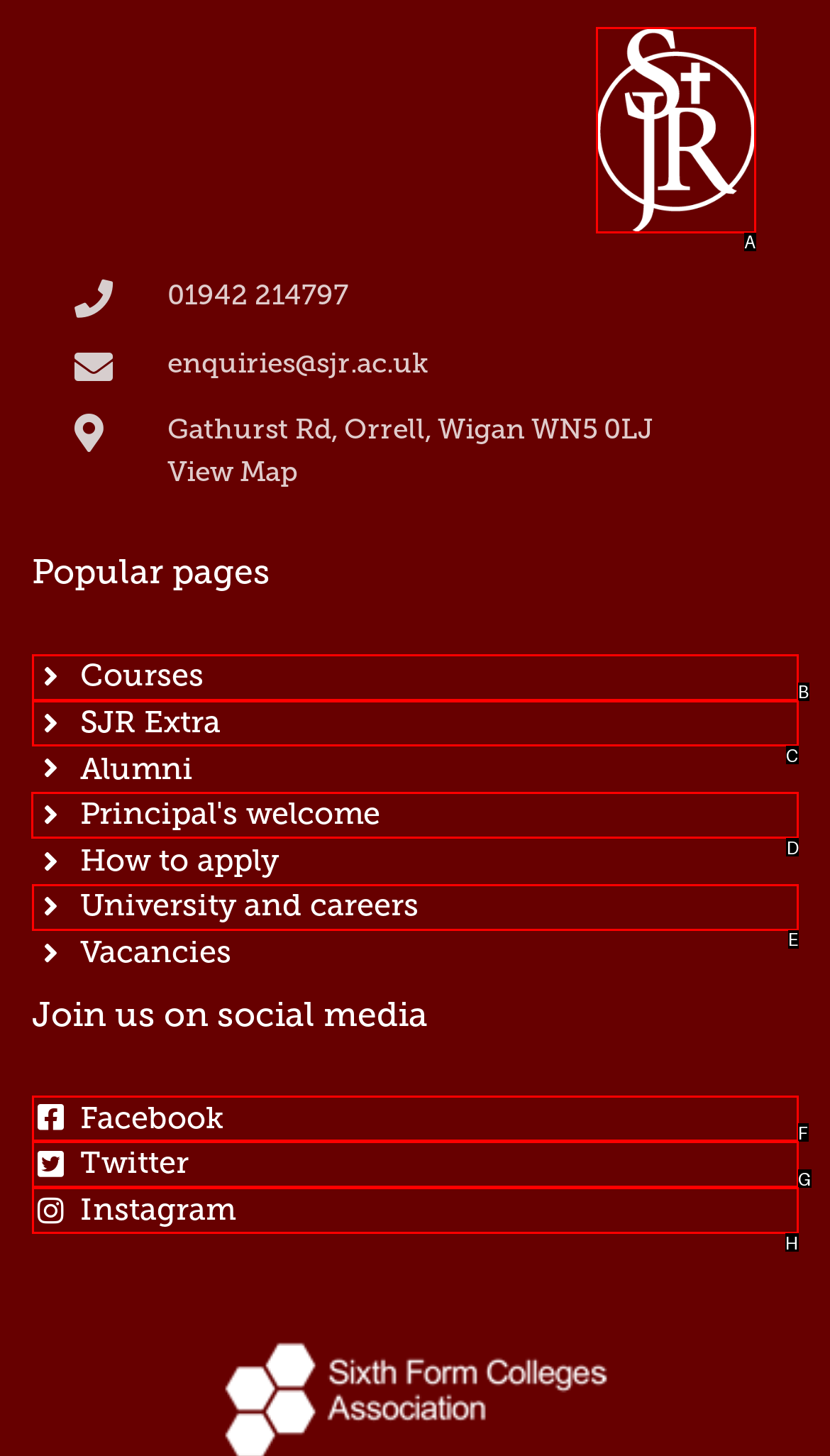Determine the right option to click to perform this task: Check office hours for Monday
Answer with the correct letter from the given choices directly.

None